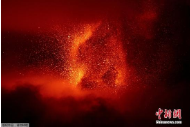Why is this event significant?
Refer to the image and provide a detailed answer to the question.

The caption states that the eruption is significant because it highlights the ongoing geological activity in one of the world's most active volcanic regions, drawing attention to the dynamic processes shaping the Earth.